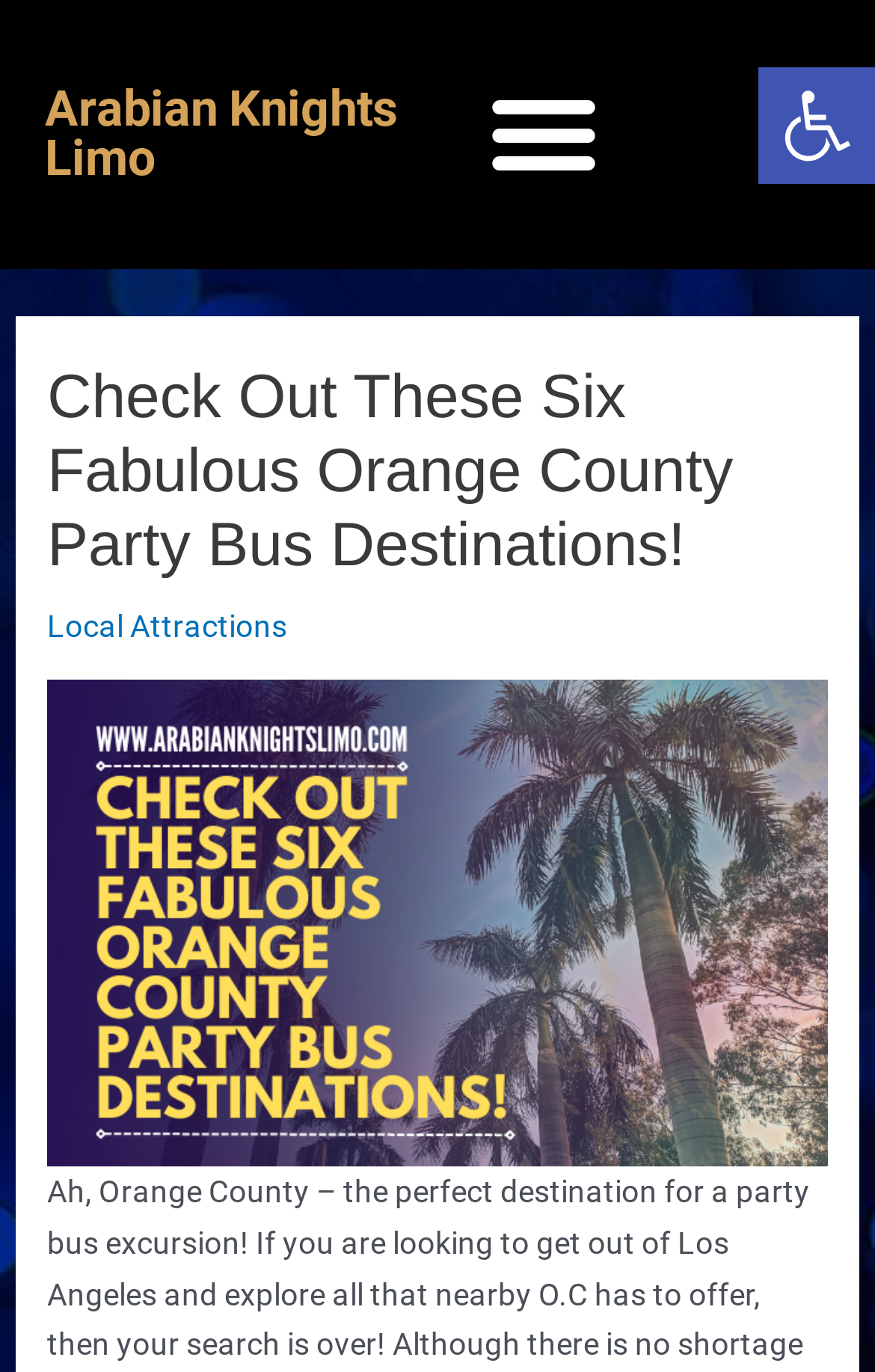Find the bounding box coordinates for the UI element that matches this description: "Local Attractions".

[0.054, 0.442, 0.328, 0.468]